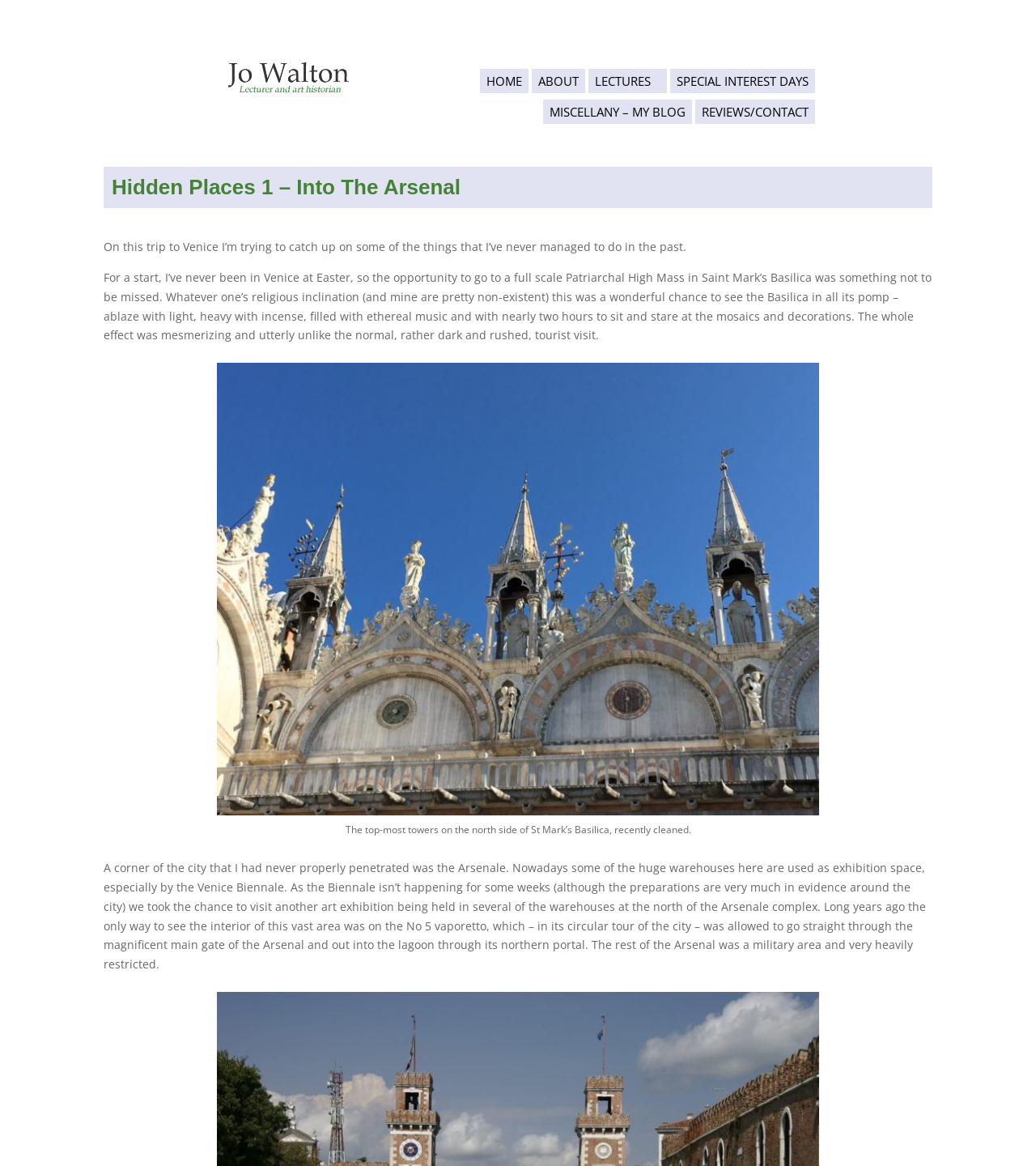Find the bounding box coordinates for the HTML element described as: "Miscellany – My Blog". The coordinates should consist of four float values between 0 and 1, i.e., [left, top, right, bottom].

[0.525, 0.085, 0.668, 0.106]